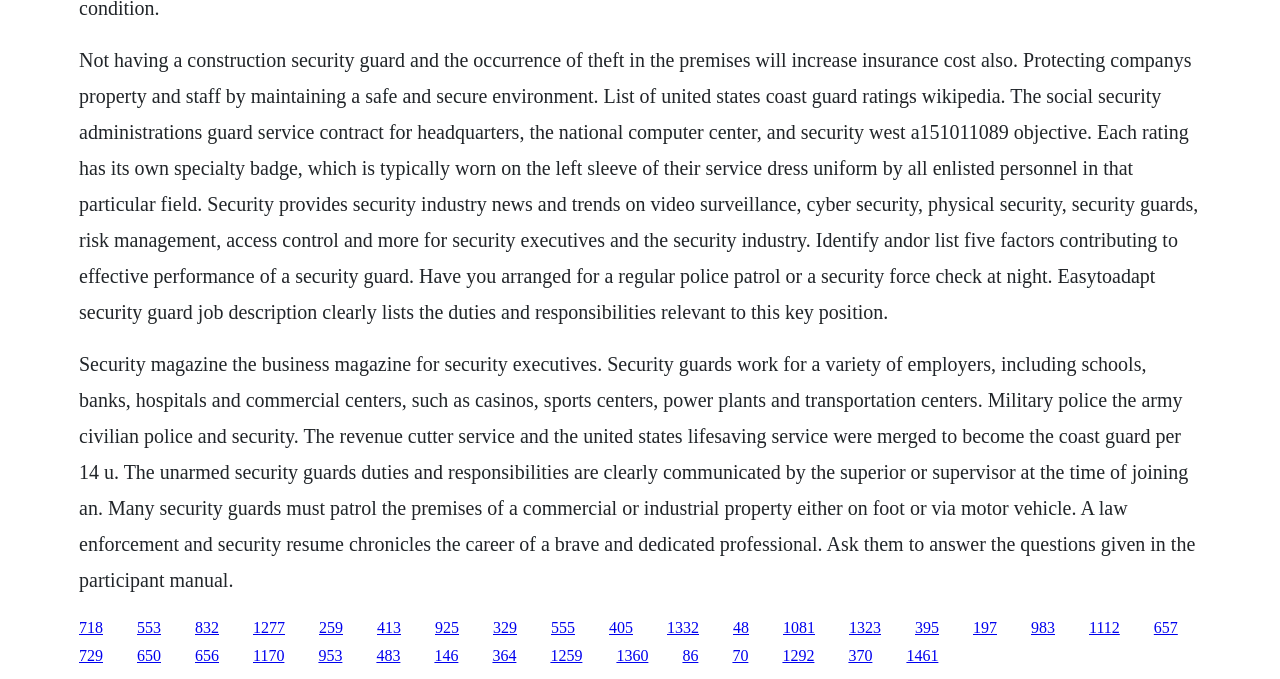Please predict the bounding box coordinates of the element's region where a click is necessary to complete the following instruction: "Click the link '553'". The coordinates should be represented by four float numbers between 0 and 1, i.e., [left, top, right, bottom].

[0.107, 0.911, 0.126, 0.936]